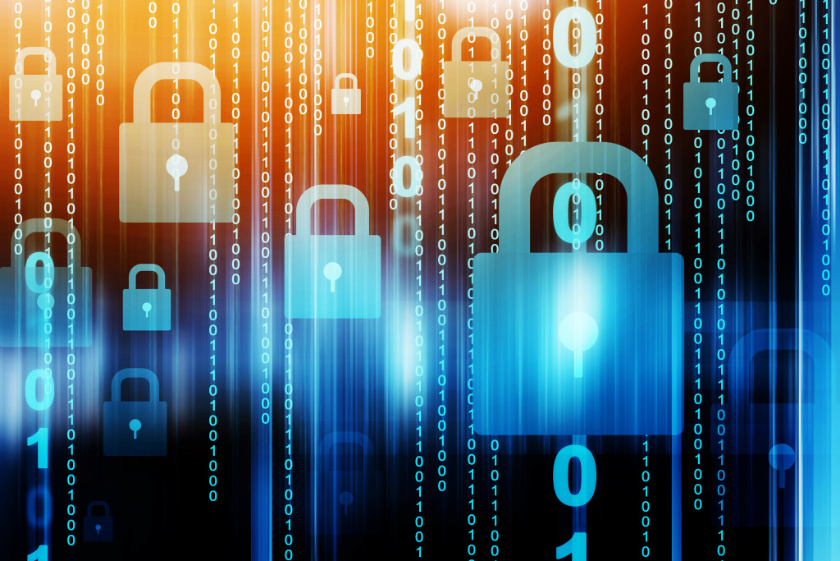Give a short answer to this question using one word or a phrase:
What is the mood conveyed by the overall aesthetic of the image?

Vigilance